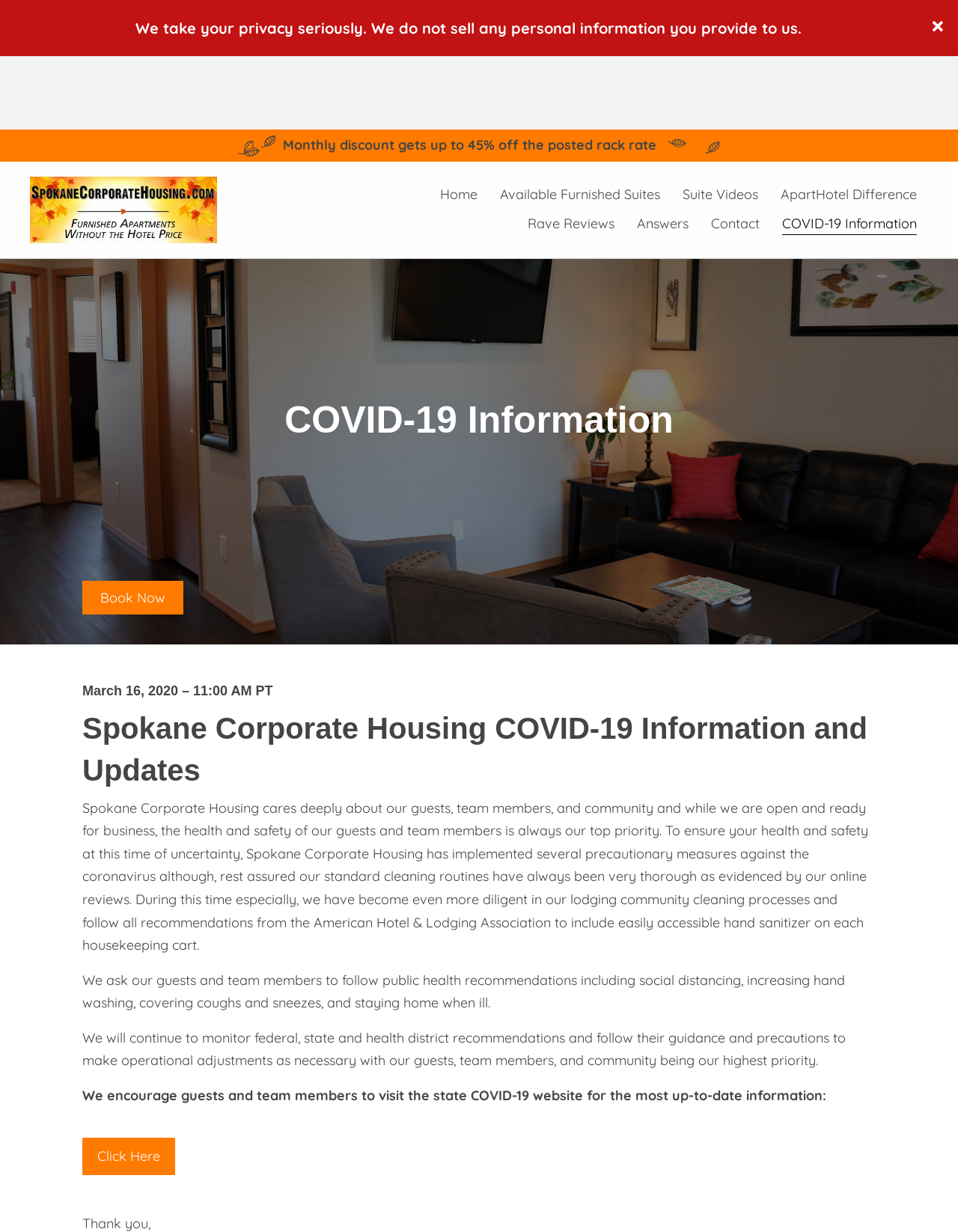Given the element description "Click Here" in the screenshot, predict the bounding box coordinates of that UI element.

[0.086, 0.923, 0.183, 0.954]